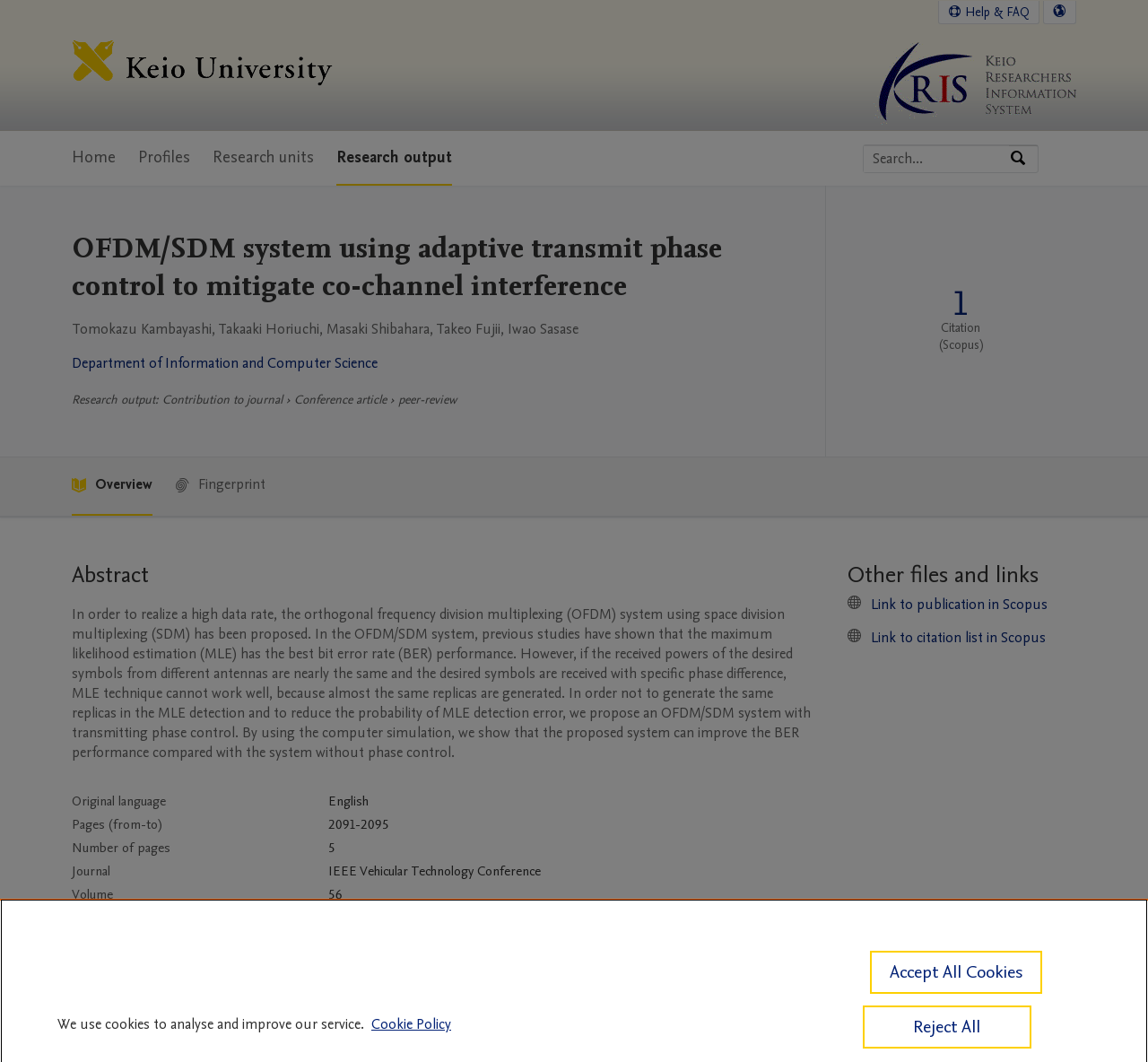Please identify the bounding box coordinates for the region that you need to click to follow this instruction: "Click the 'Get Quote' button".

None